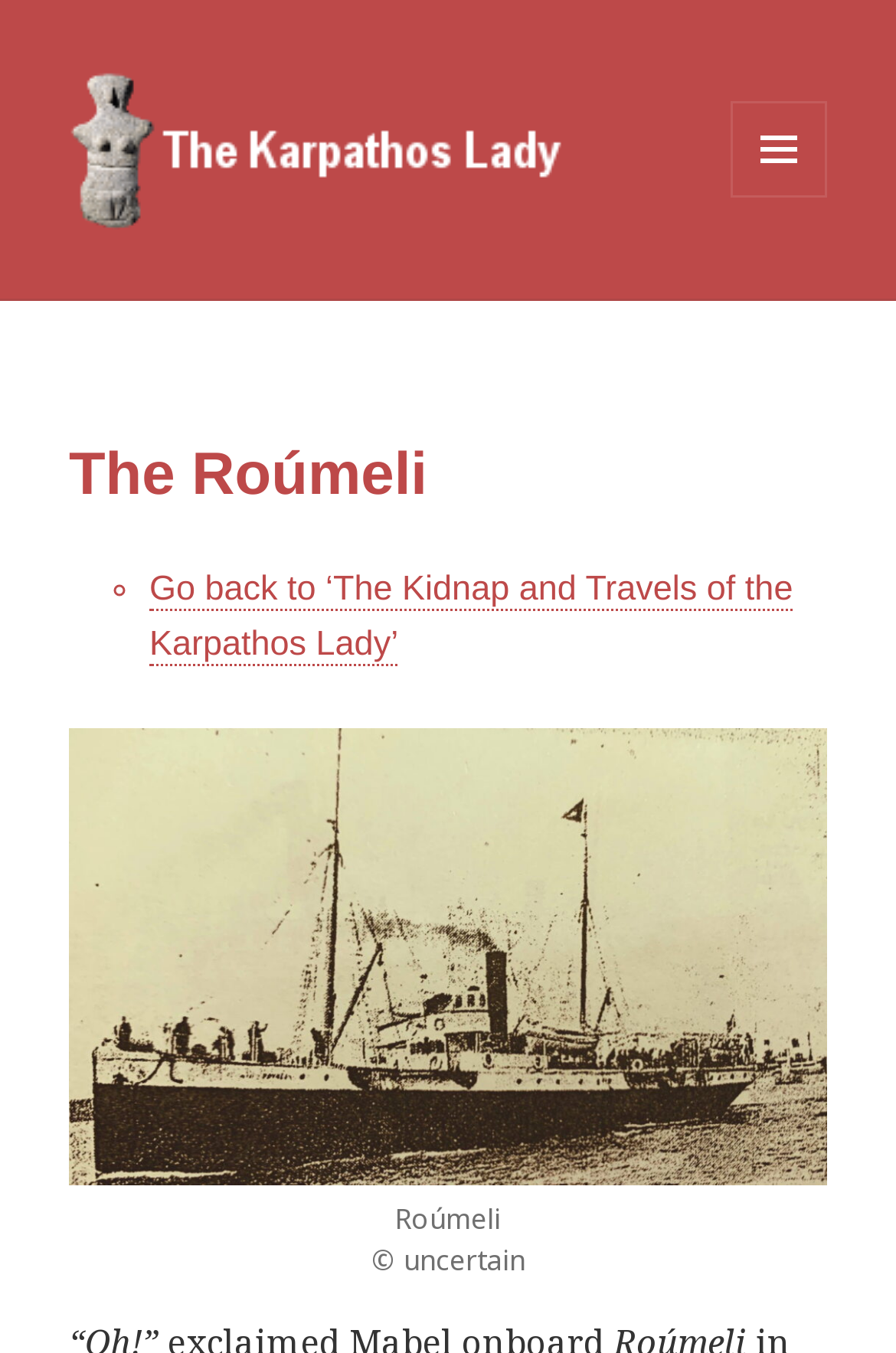Based on the provided description, "Menu and widgets", find the bounding box of the corresponding UI element in the screenshot.

[0.815, 0.075, 0.923, 0.146]